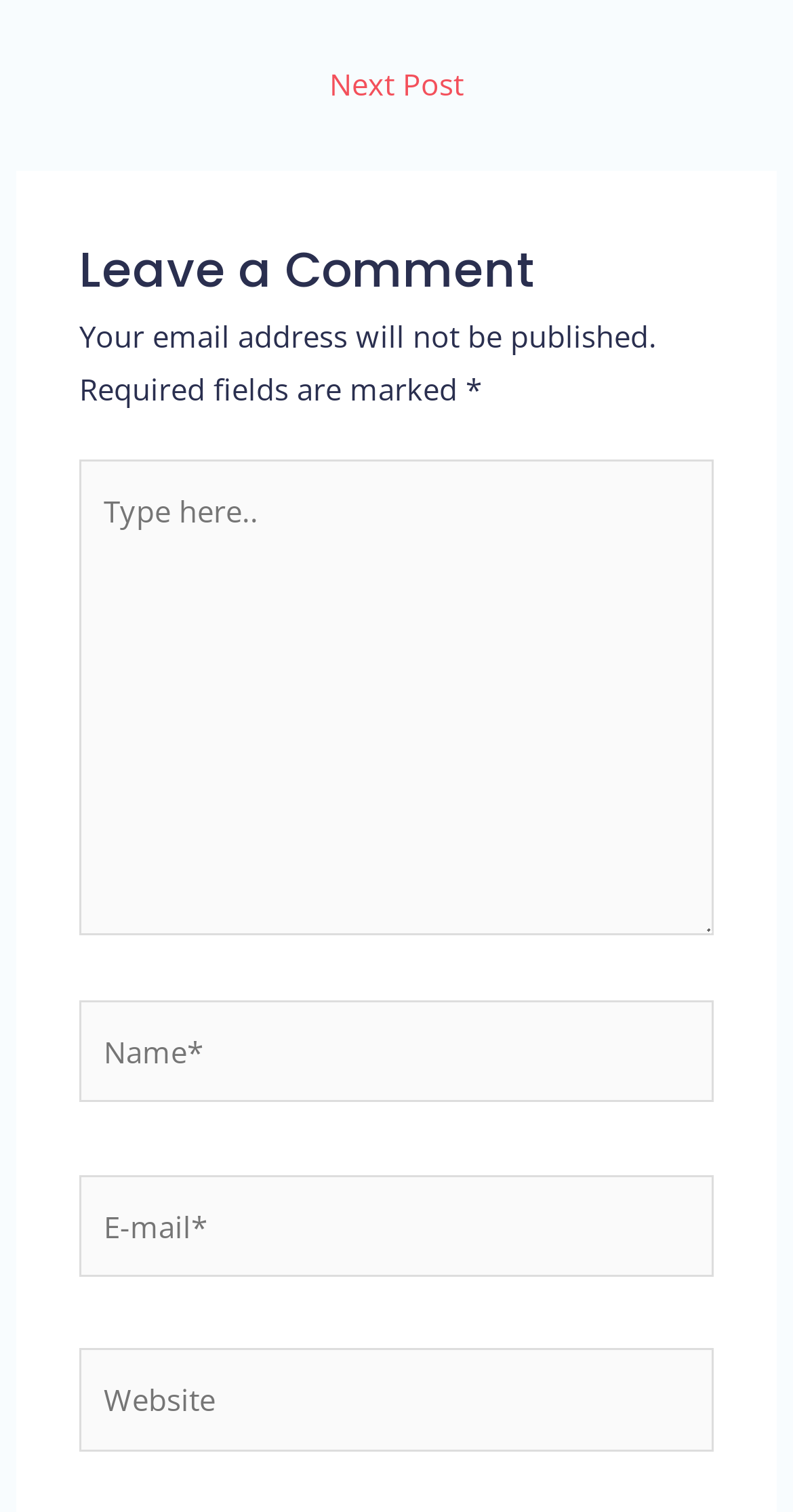Identify the bounding box of the HTML element described as: "Next Post →".

[0.044, 0.035, 0.956, 0.08]